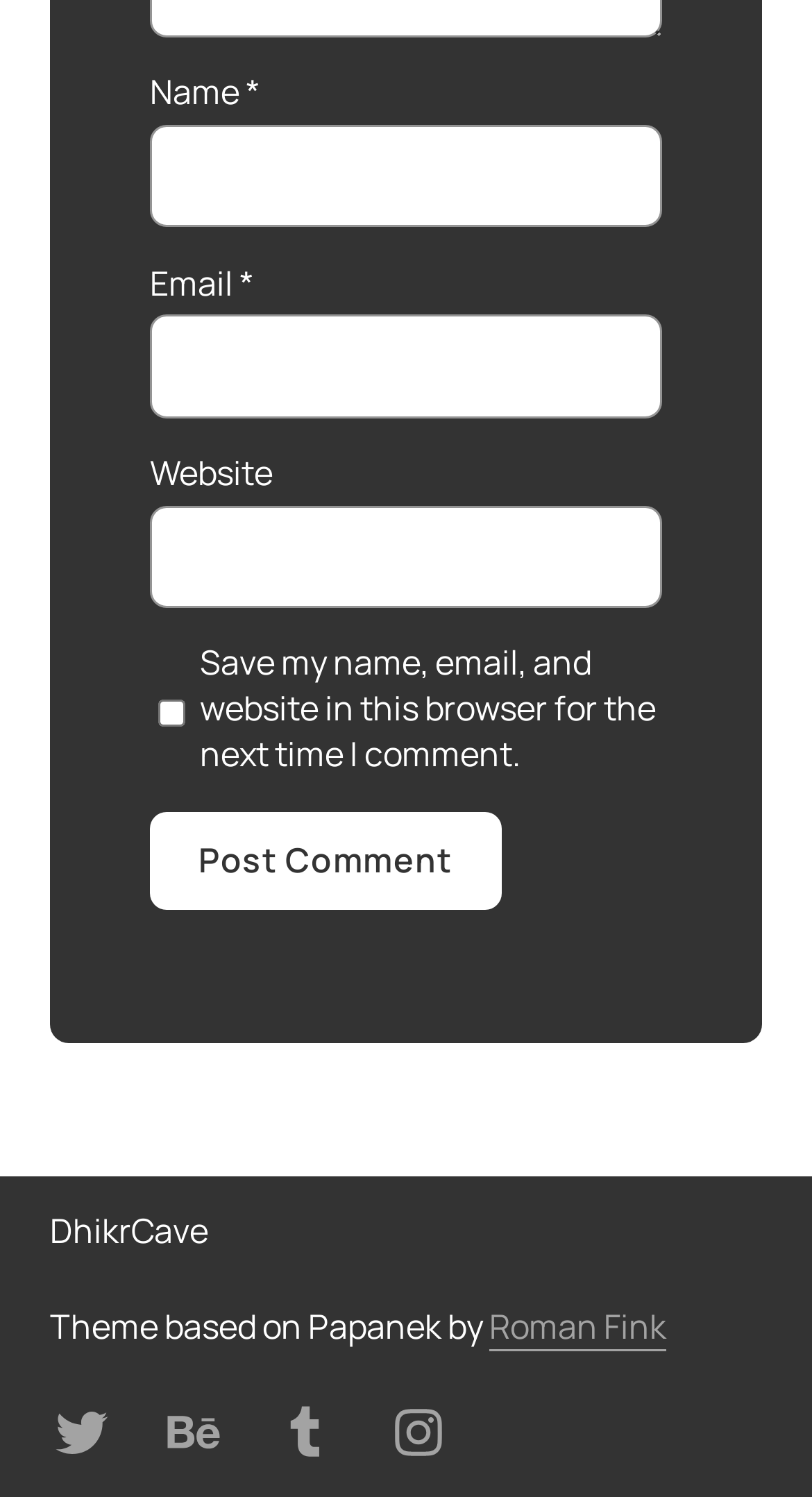Give a one-word or phrase response to the following question: What is the purpose of the checkbox?

Save comment info